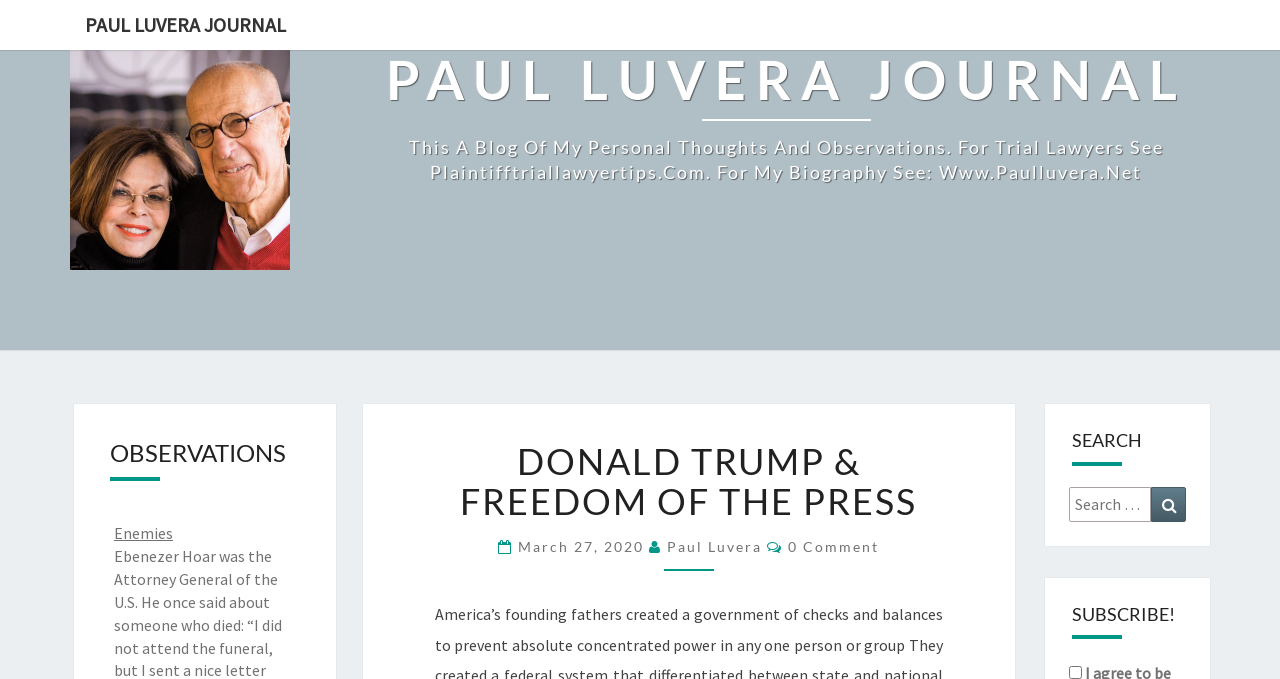Predict the bounding box of the UI element that fits this description: "Paul Luvera Journal".

[0.055, 0.0, 0.235, 0.074]